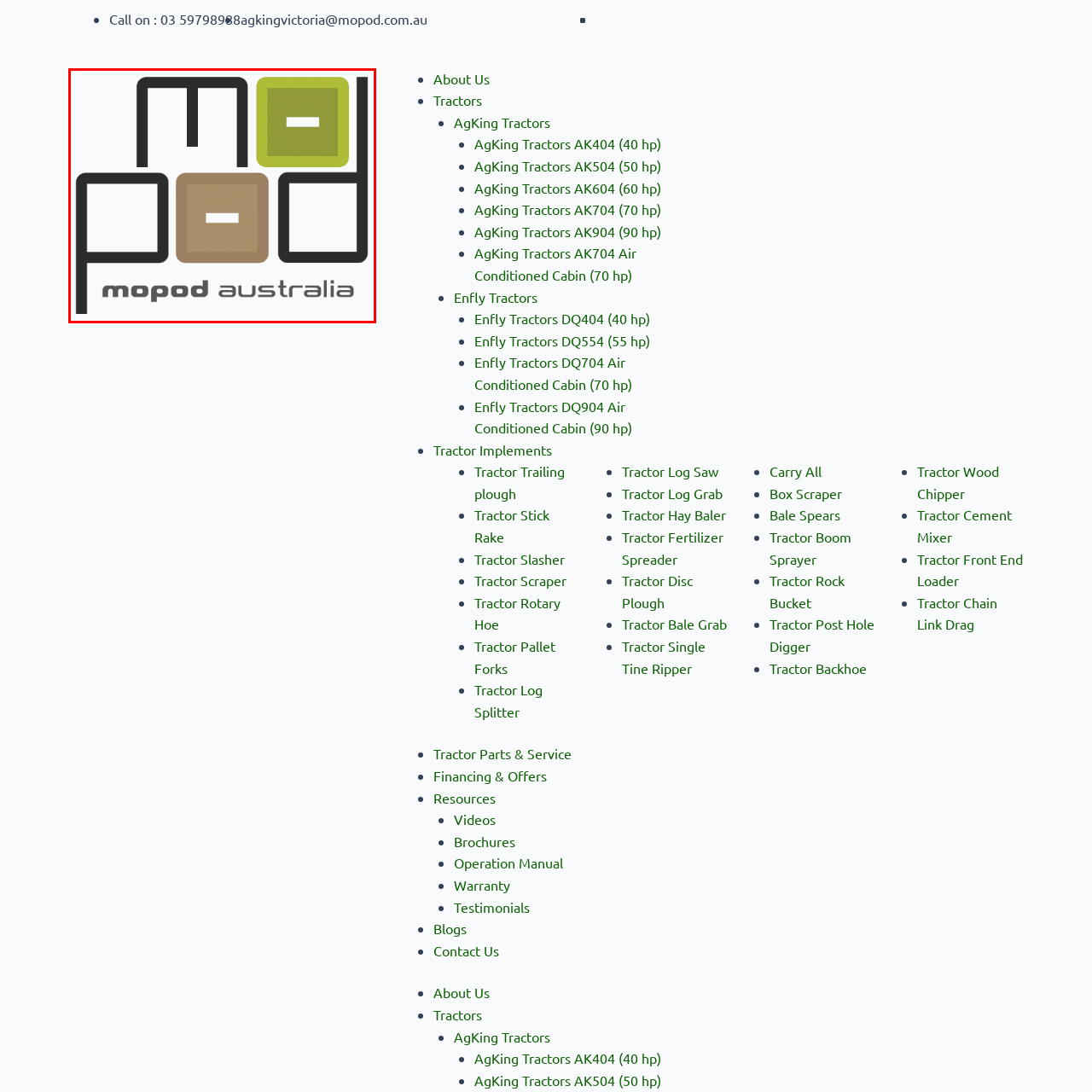What is the font style of the logo?
Analyze the visual elements found in the red bounding box and provide a detailed answer to the question, using the information depicted in the image.

The logo prominently displays the name 'mopod' in a modern, stylized font, which reflects the contemporary aesthetic of the company.